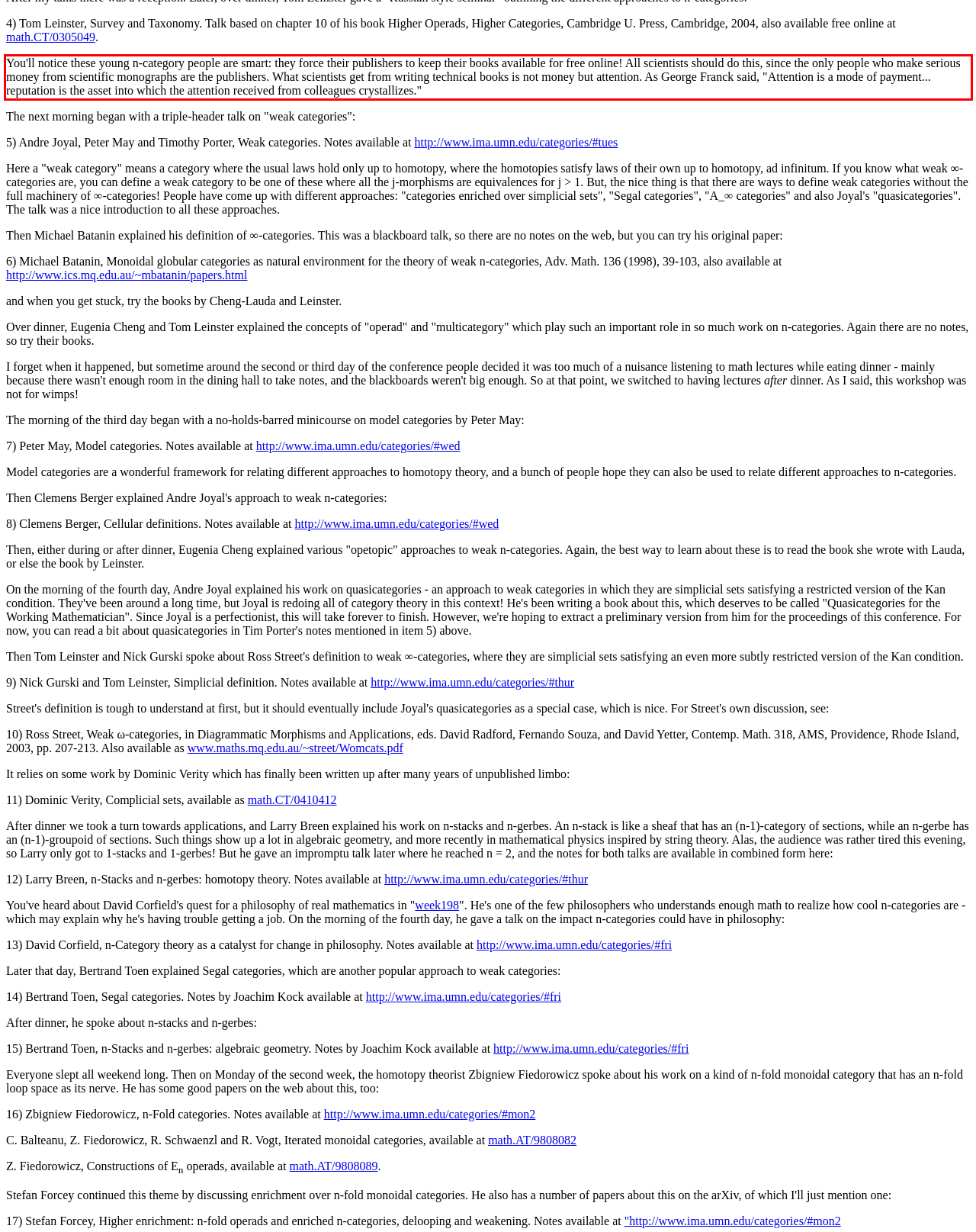From the provided screenshot, extract the text content that is enclosed within the red bounding box.

You'll notice these young n-category people are smart: they force their publishers to keep their books available for free online! All scientists should do this, since the only people who make serious money from scientific monographs are the publishers. What scientists get from writing technical books is not money but attention. As George Franck said, "Attention is a mode of payment... reputation is the asset into which the attention received from colleagues crystallizes."